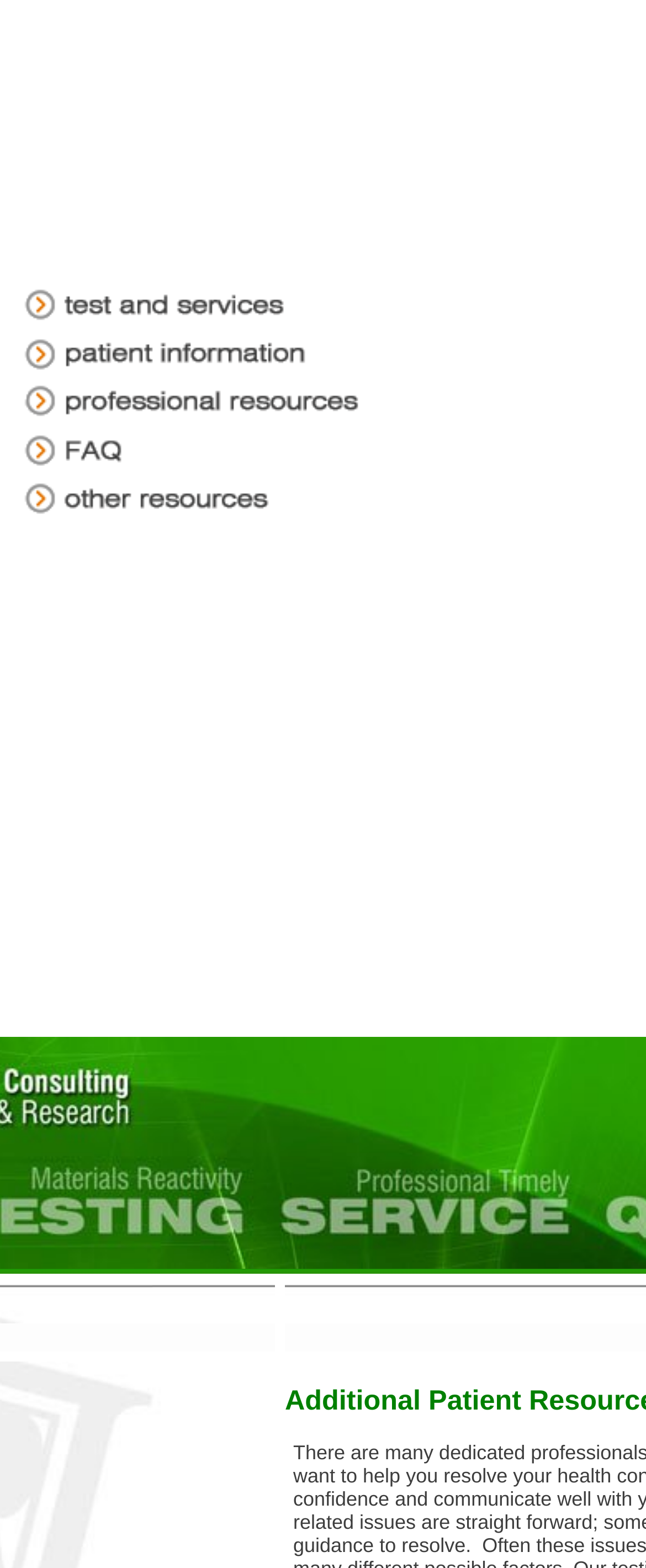Where are the menu options located on the webpage?
Please use the image to provide an in-depth answer to the question.

Based on the bounding box coordinates, I can see that the menu options are located at the top-left section of the webpage, with x1 and x2 coordinates ranging from 0.026 to 0.572, and y1 and y2 coordinates ranging from 0.18 to 0.337.